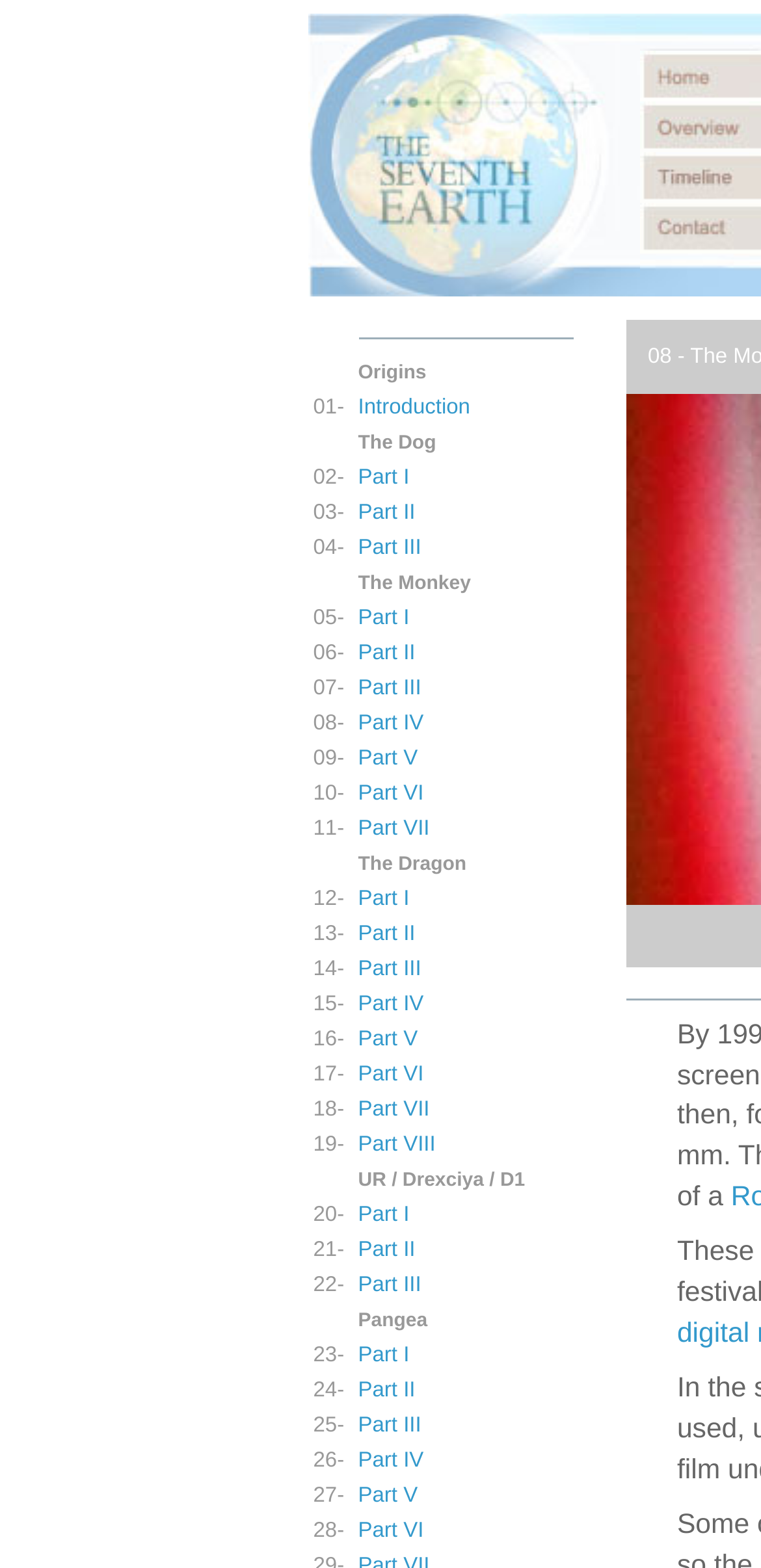How many links are there in the table?
Refer to the image and provide a one-word or short phrase answer.

15